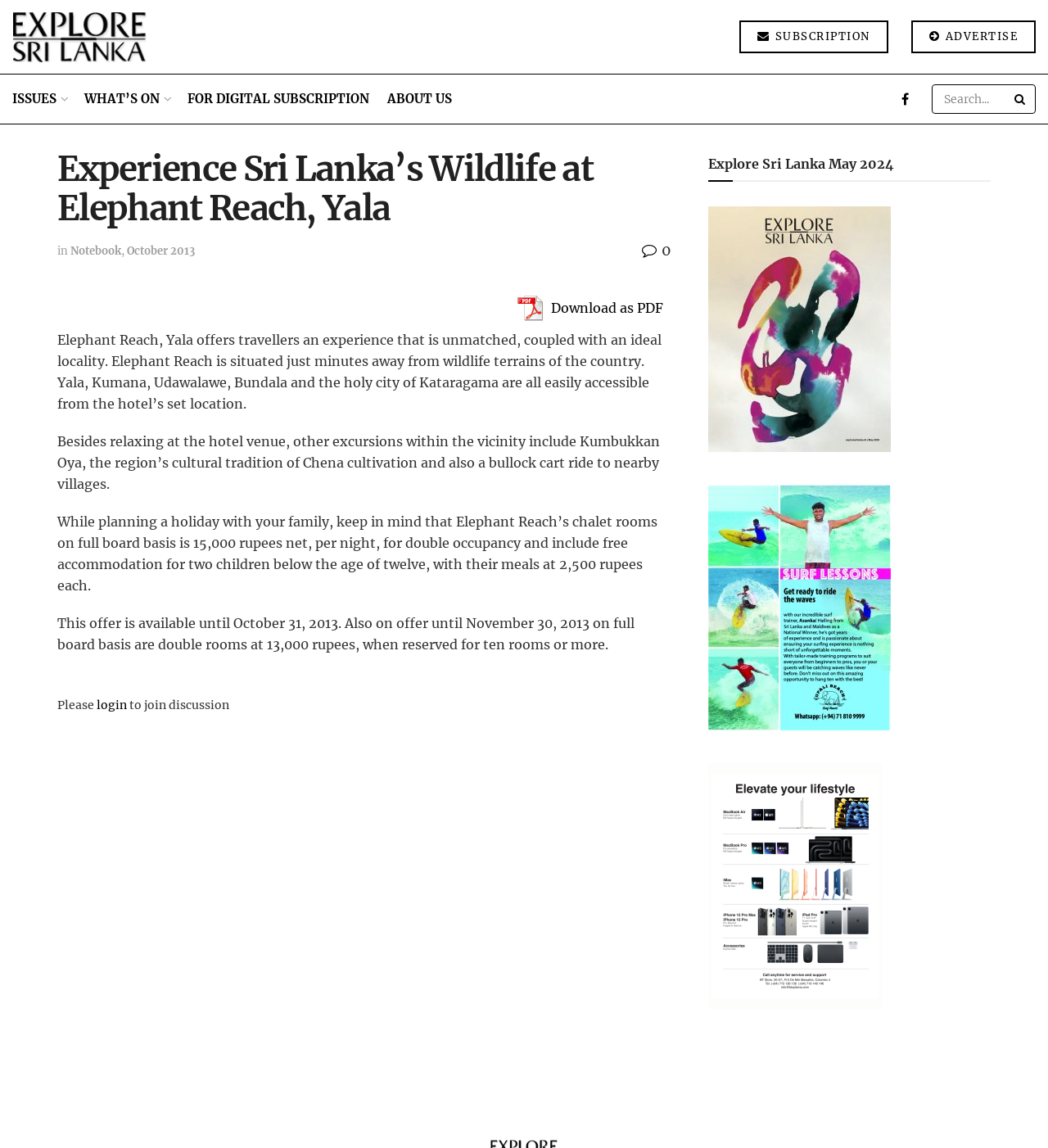What is the name of the hotel?
Answer the question based on the image using a single word or a brief phrase.

Elephant Reach